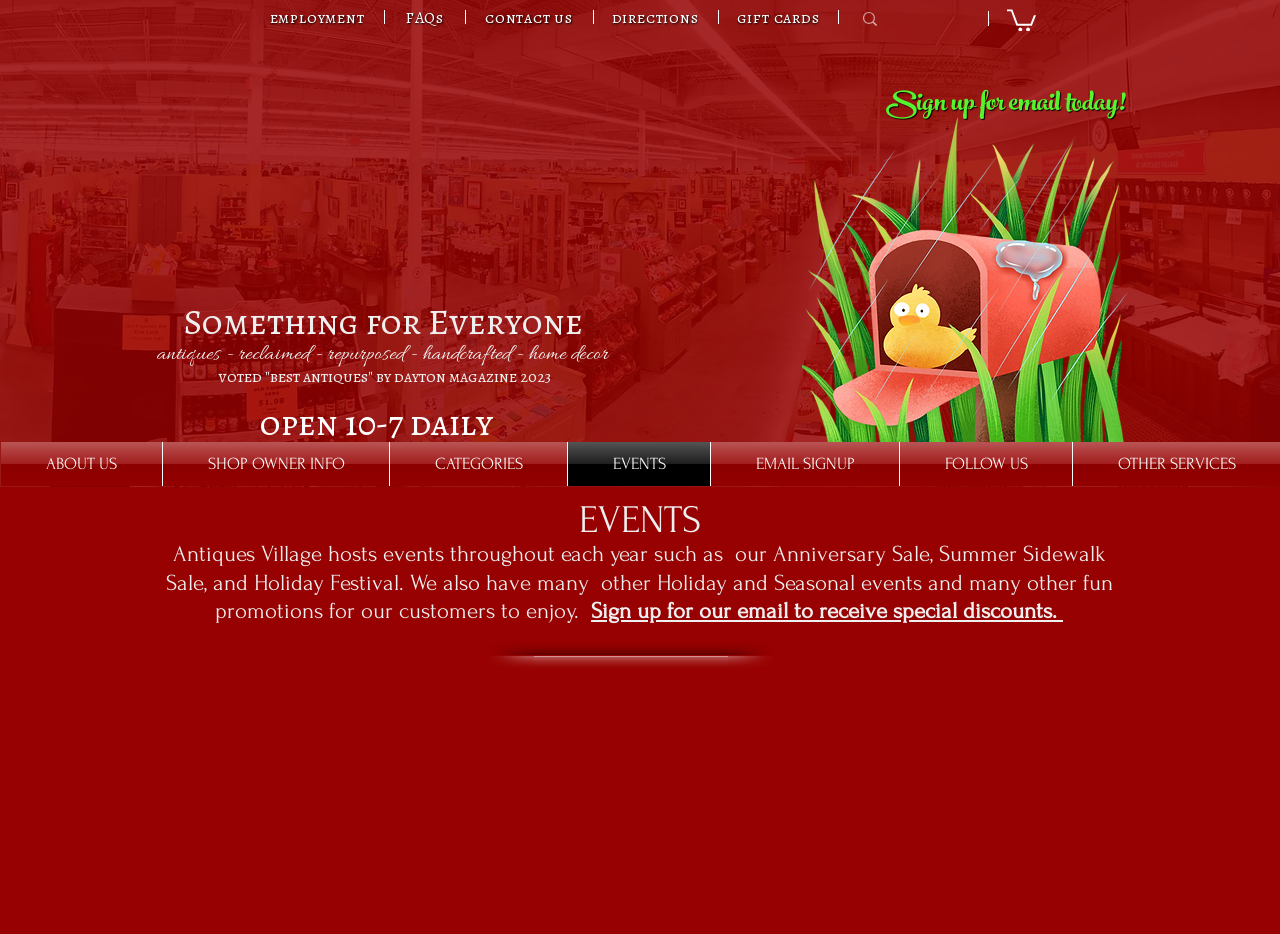Provide the bounding box coordinates, formatted as (top-left x, top-left y, bottom-right x, bottom-right y), with all values being floating point numbers between 0 and 1. Identify the bounding box of the UI element that matches the description: EVENTS

[0.444, 0.474, 0.555, 0.521]